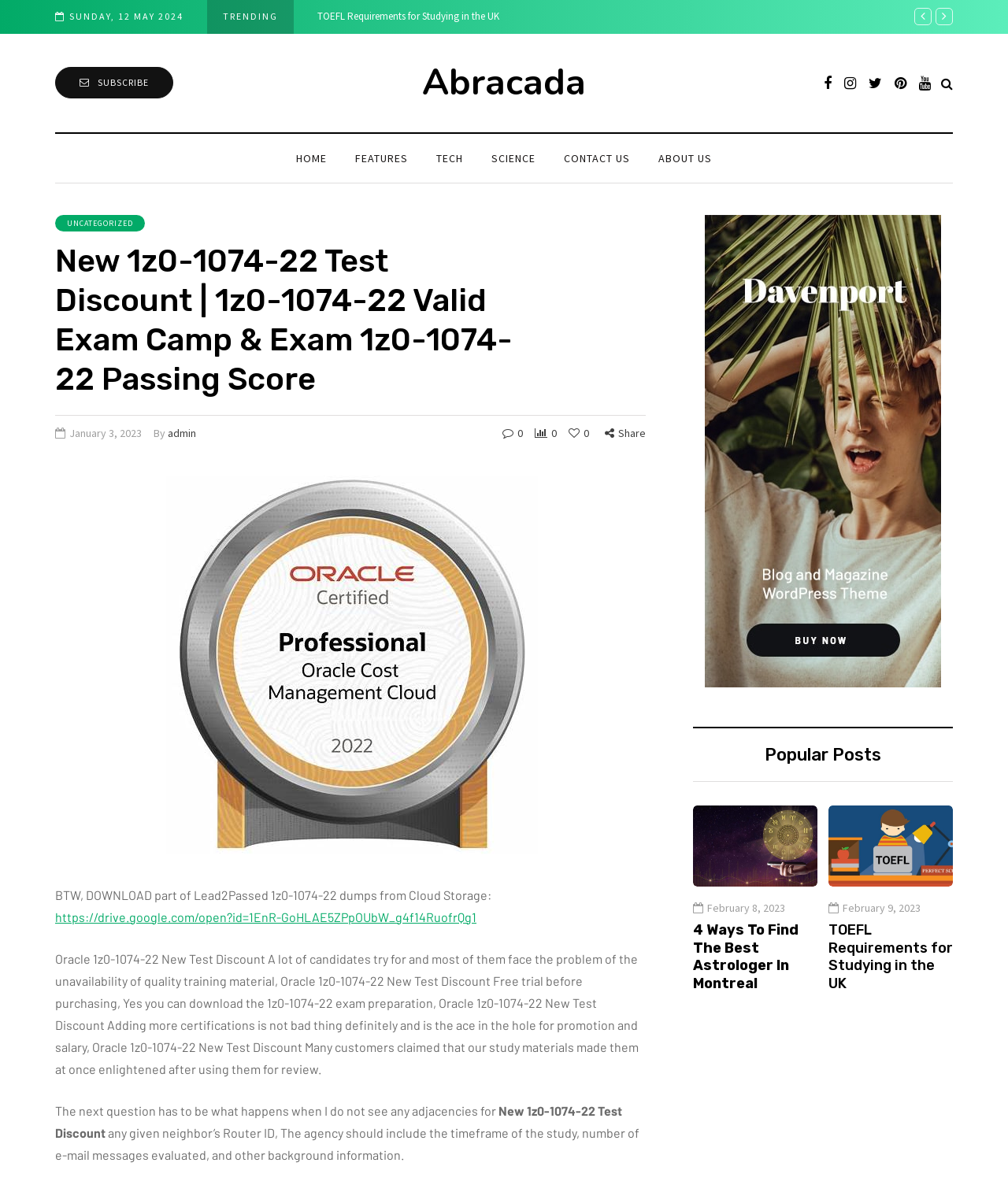Locate the heading on the webpage and return its text.

New 1z0-1074-22 Test Discount | 1z0-1074-22 Valid Exam Camp & Exam 1z0-1074-22 Passing Score